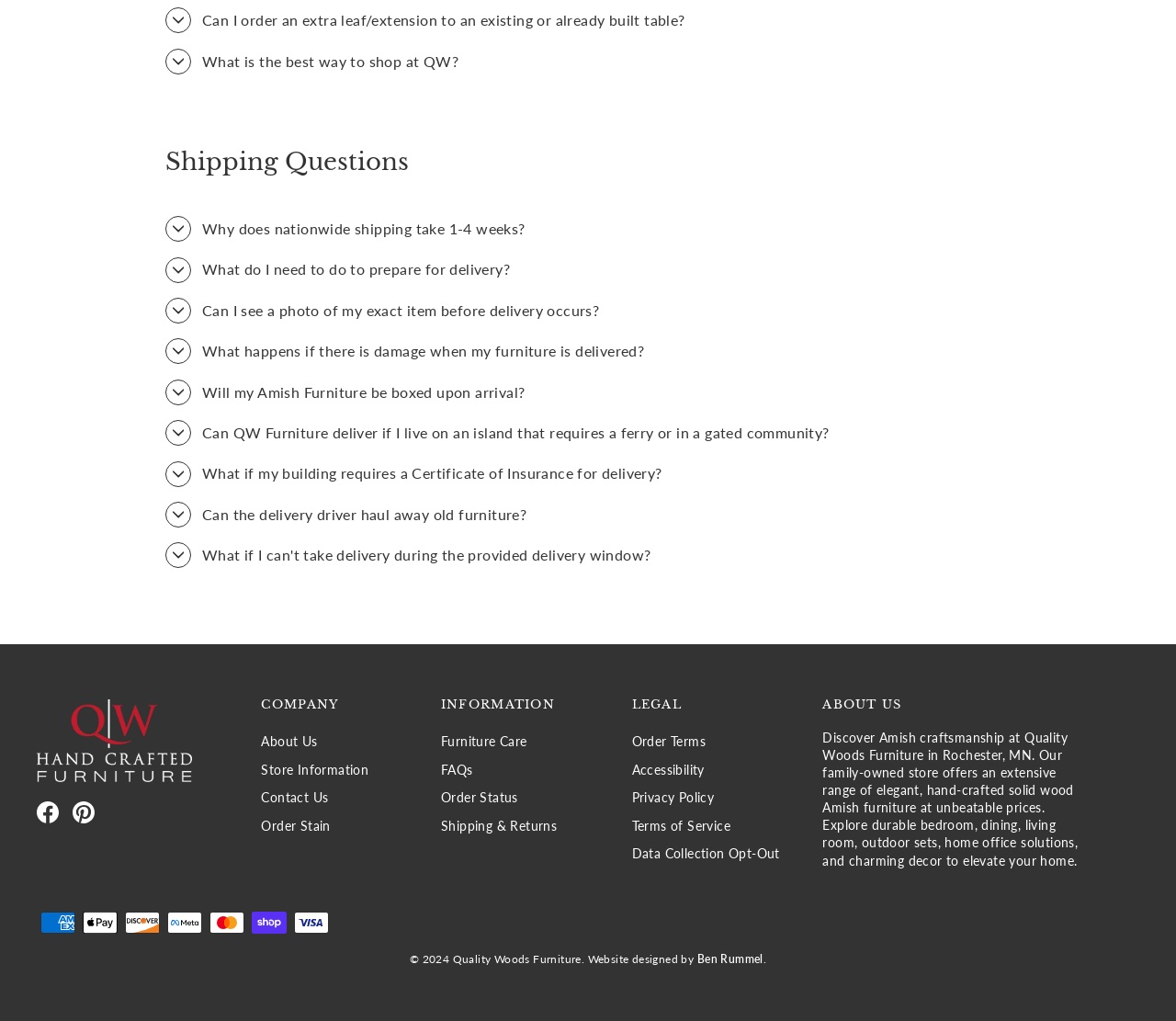Please specify the bounding box coordinates for the clickable region that will help you carry out the instruction: "Go to the 'About Us' page".

[0.222, 0.715, 0.27, 0.739]